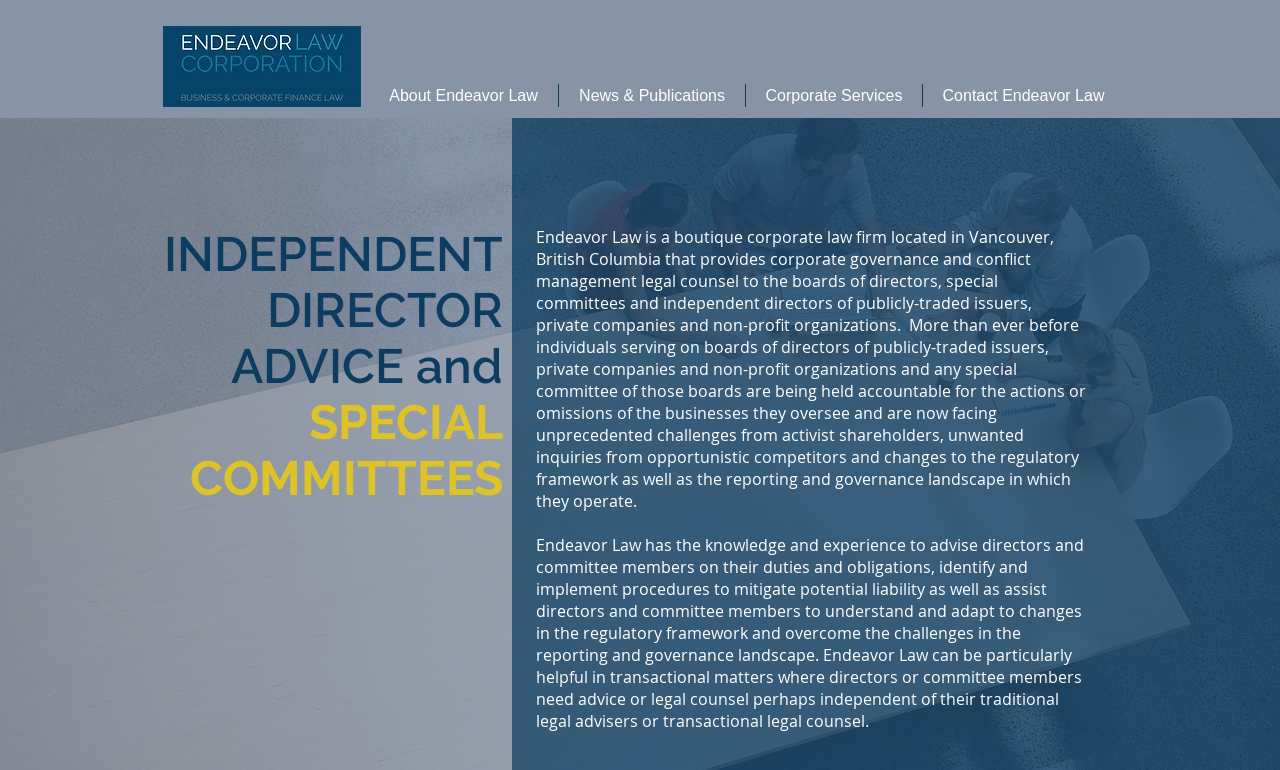Provide the bounding box coordinates for the UI element that is described as: "News & Publications".

[0.437, 0.109, 0.582, 0.139]